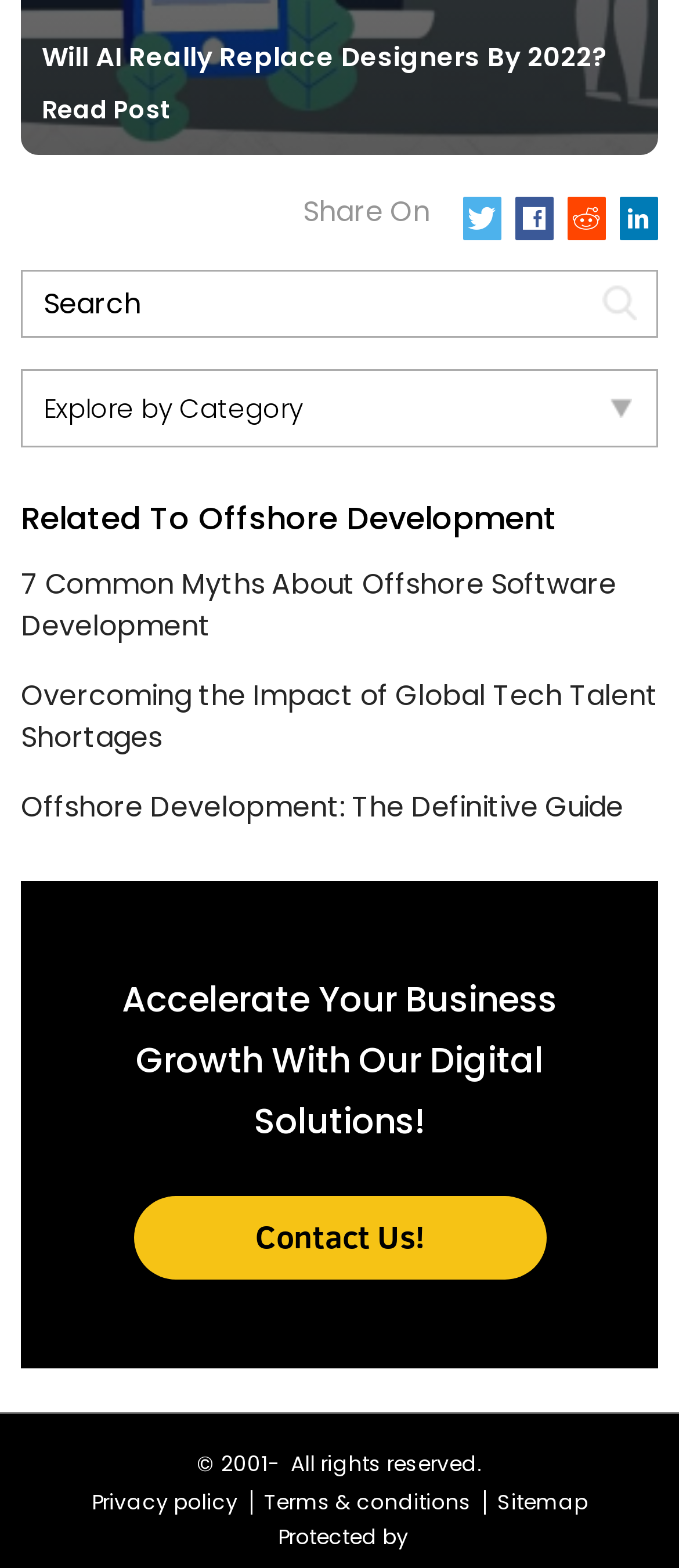Could you locate the bounding box coordinates for the section that should be clicked to accomplish this task: "Contact us".

[0.196, 0.763, 0.804, 0.816]